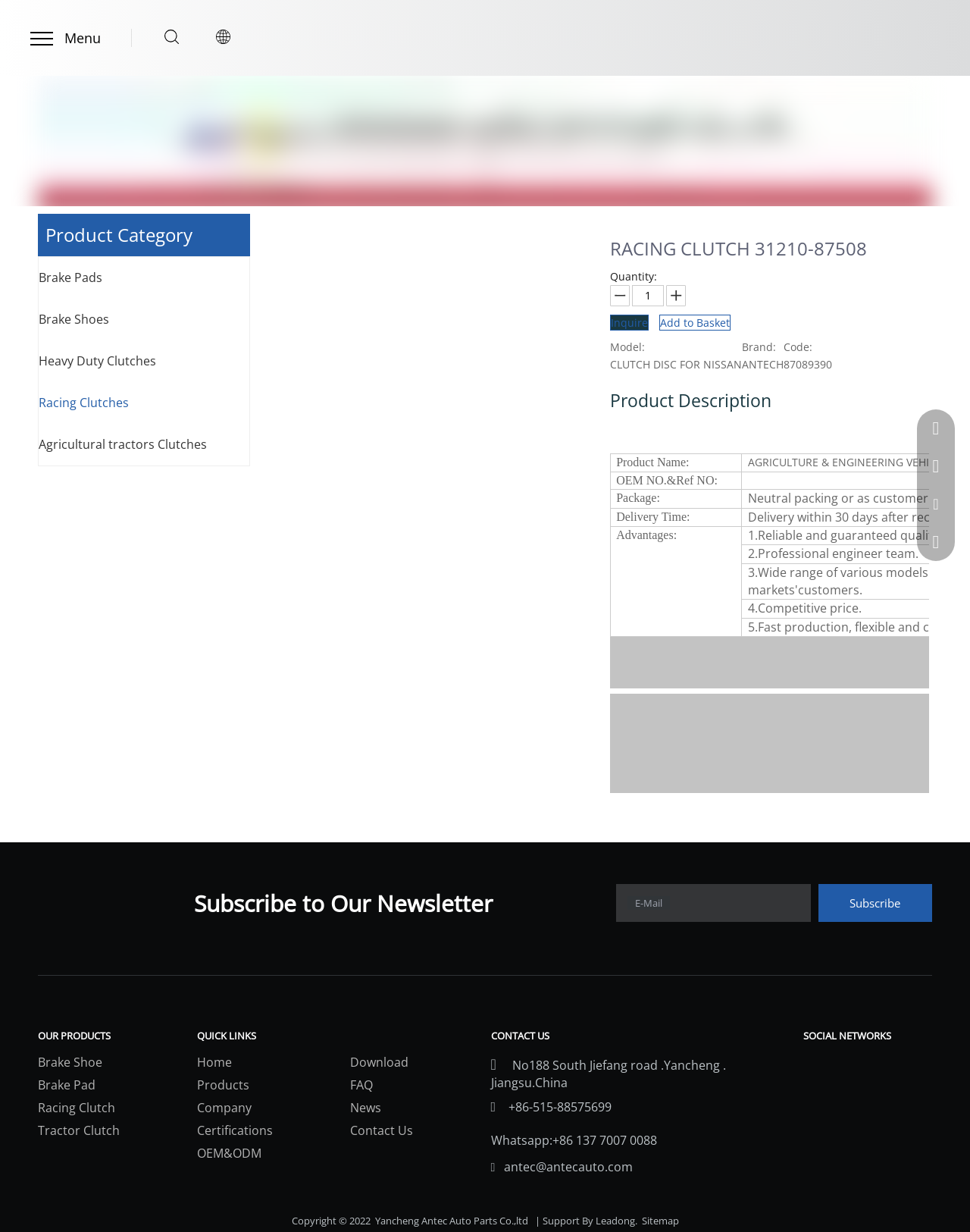Using the format (top-left x, top-left y, bottom-right x, bottom-right y), and given the element description, identify the bounding box coordinates within the screenshot: +86 137 7007 0088

[0.957, 0.425, 0.98, 0.455]